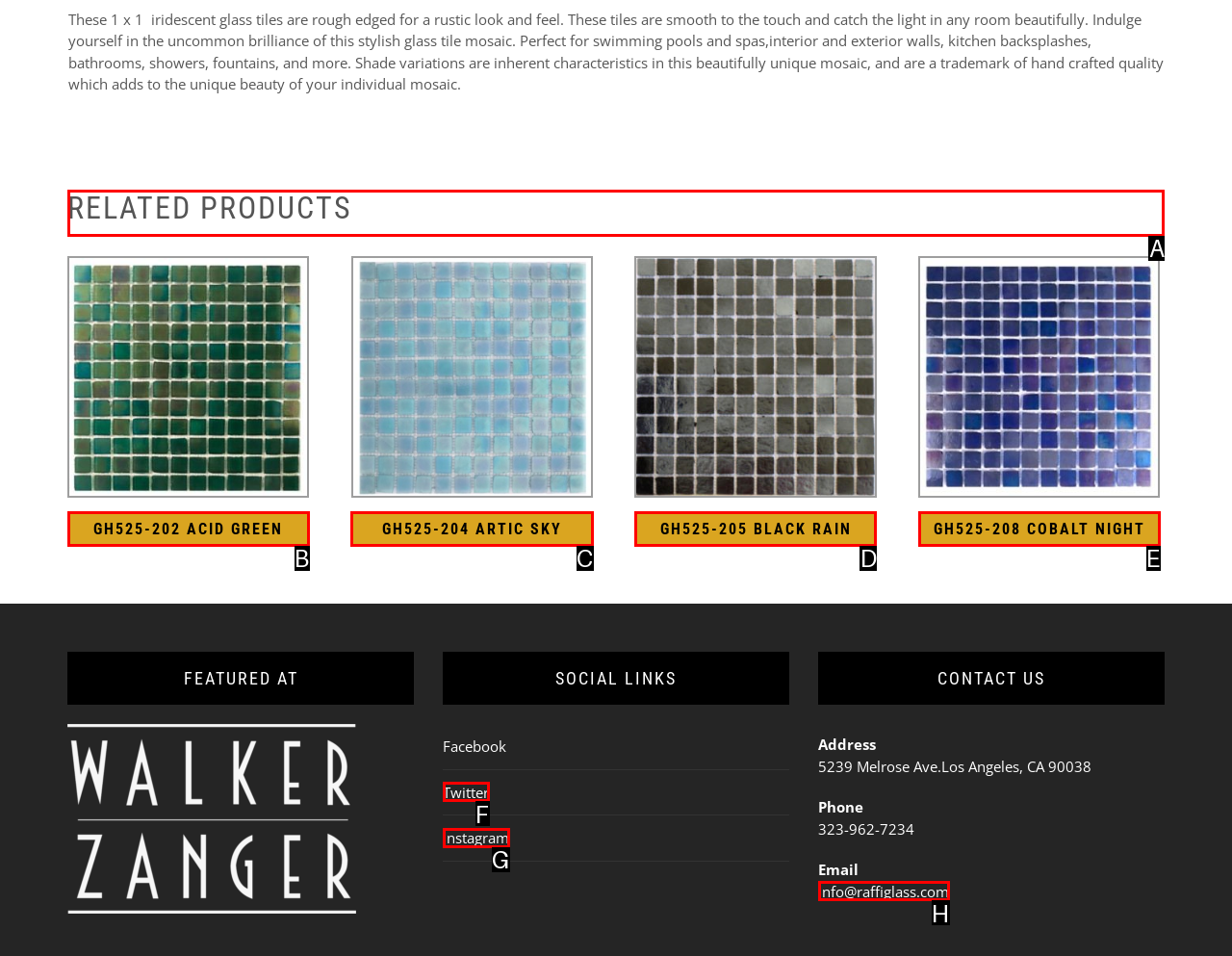Choose the letter of the option you need to click to Explore RELATED PRODUCTS. Answer with the letter only.

A